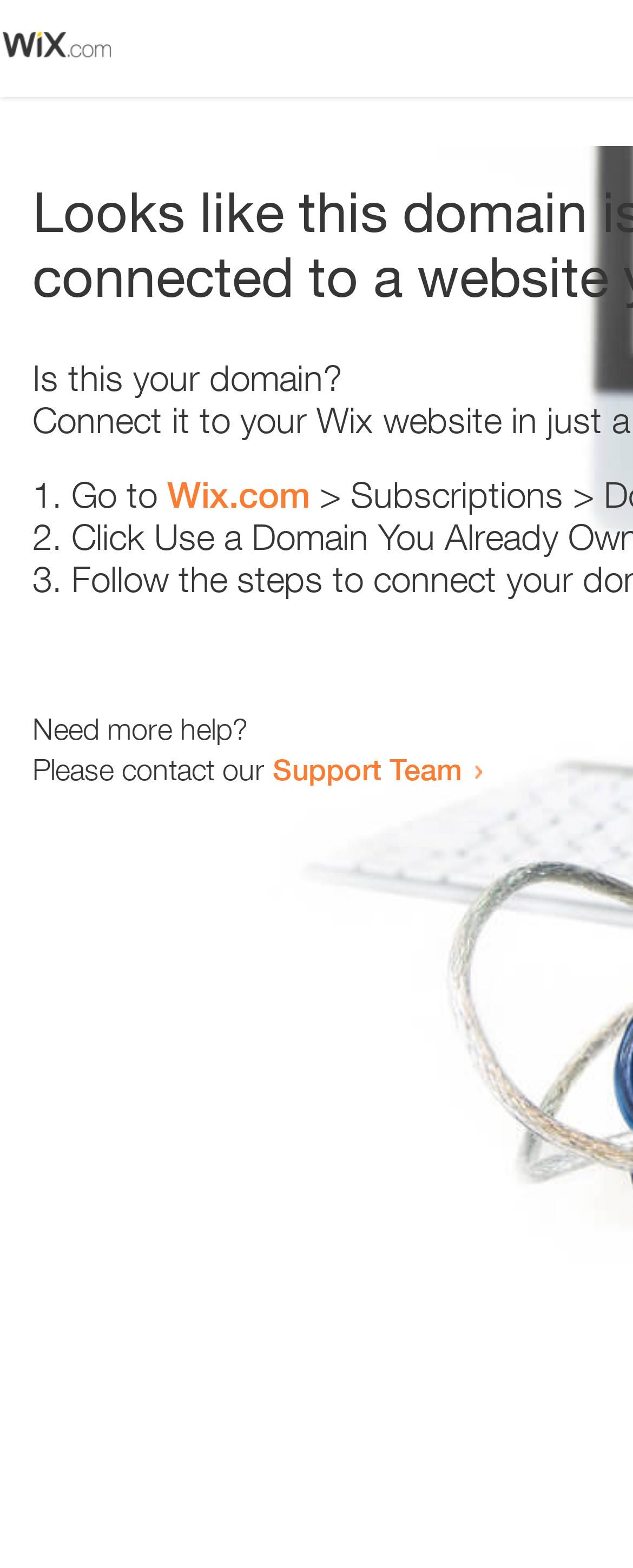Give a one-word or phrase response to the following question: How many steps are provided to resolve the issue?

3